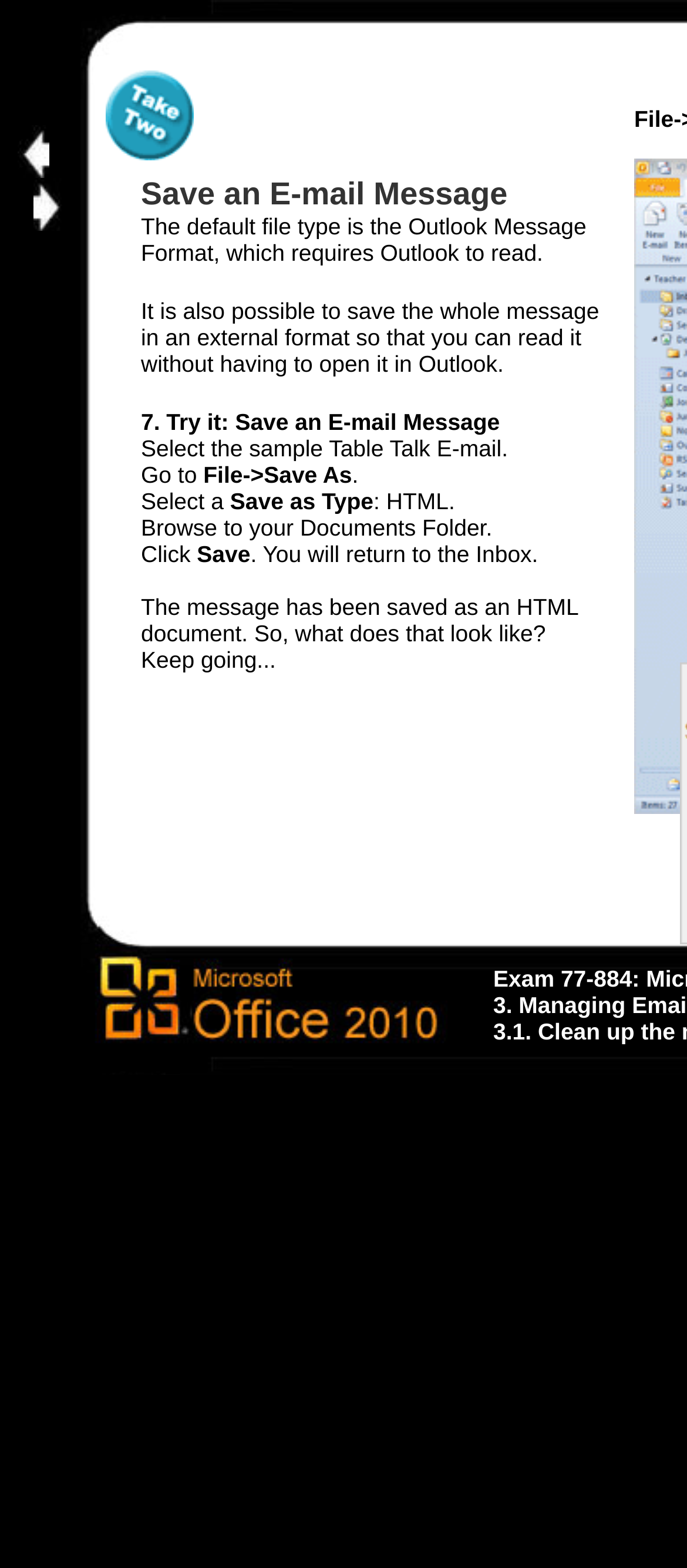Using the given description, provide the bounding box coordinates formatted as (top-left x, top-left y, bottom-right x, bottom-right y), with all values being floating point numbers between 0 and 1. Description: title="Previous Page"

[0.026, 0.1, 0.072, 0.117]